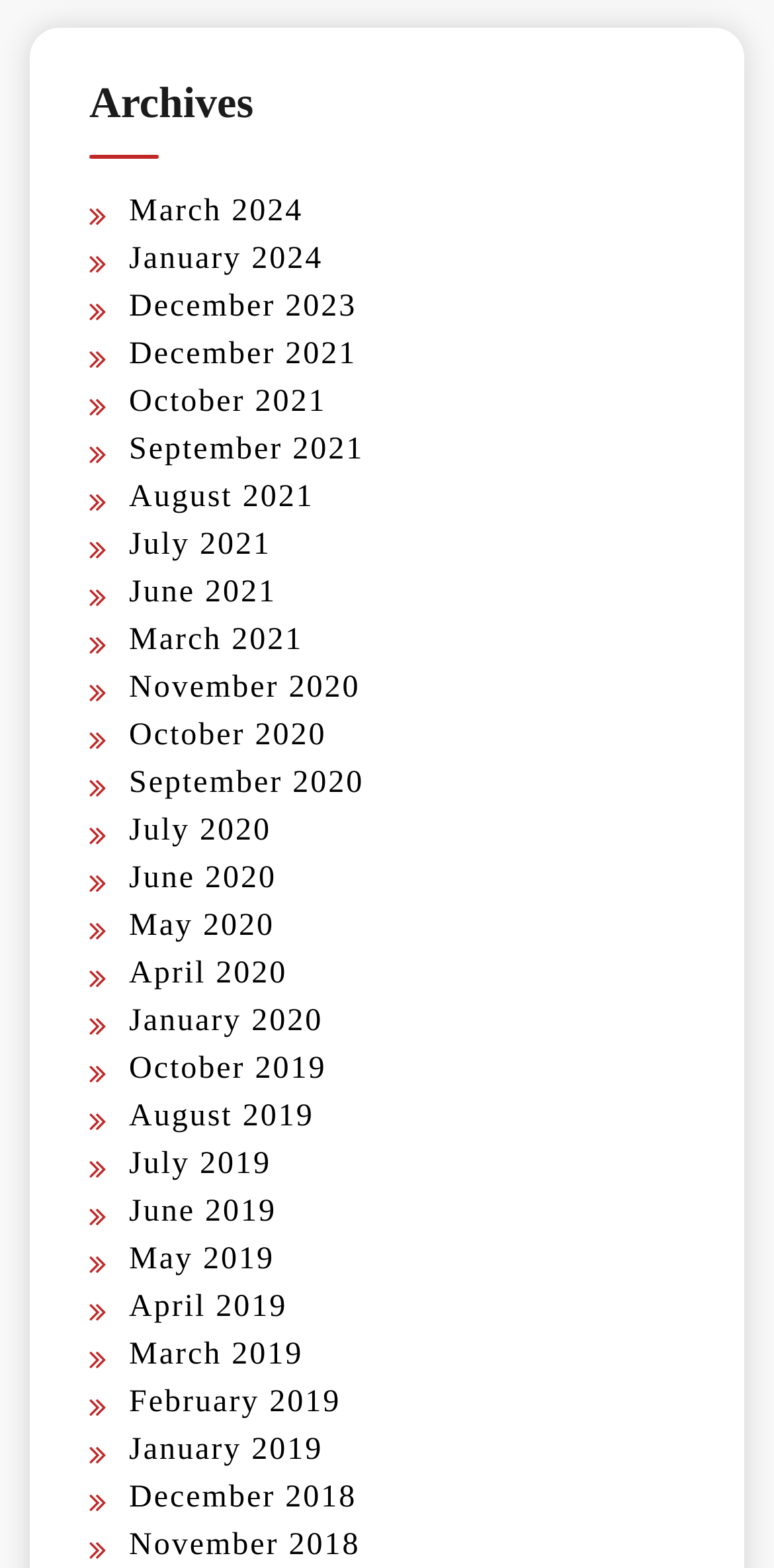Locate the bounding box coordinates of the region to be clicked to comply with the following instruction: "View archives for October 2021". The coordinates must be four float numbers between 0 and 1, in the form [left, top, right, bottom].

[0.167, 0.246, 0.422, 0.267]